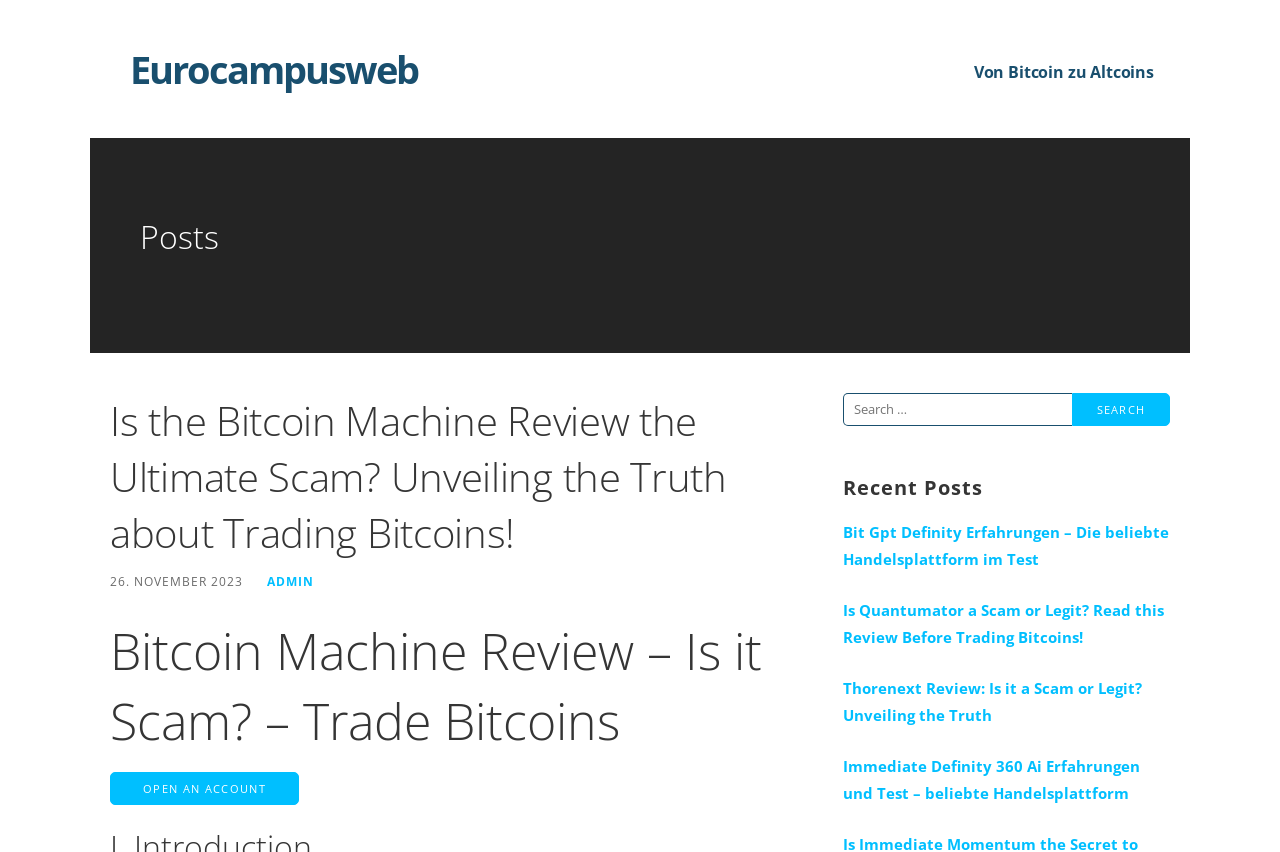Is there a search function?
Give a single word or phrase answer based on the content of the image.

Yes